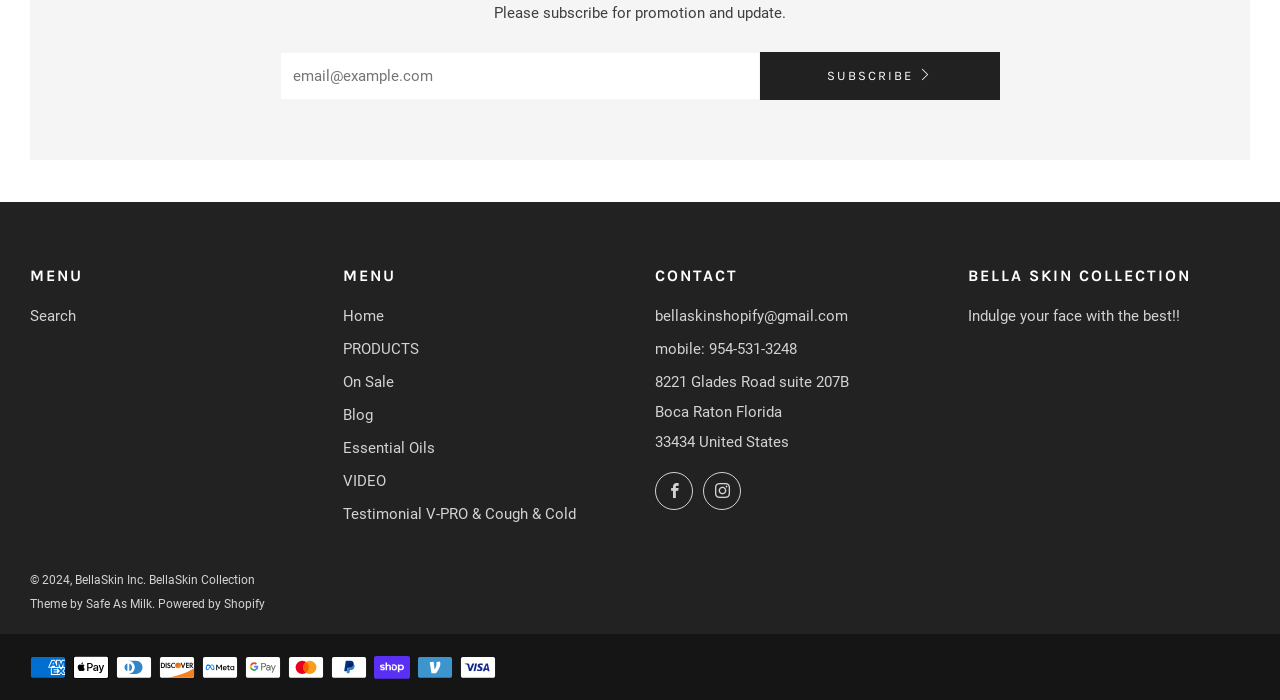Please provide a brief answer to the following inquiry using a single word or phrase:
What is the name of the collection?

Bella Skin Collection